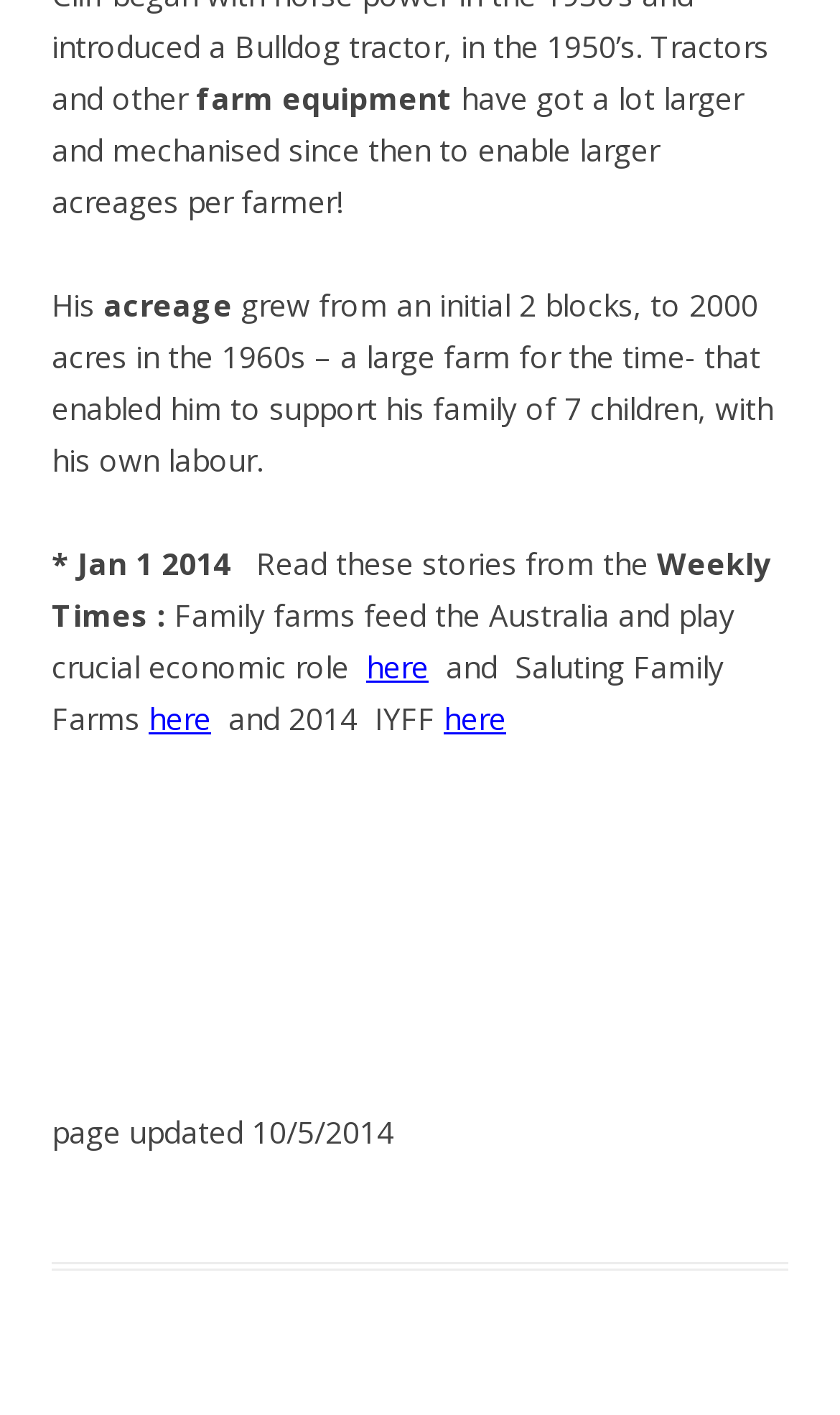Answer the following query with a single word or phrase:
What is the topic of the webpage?

farm equipment